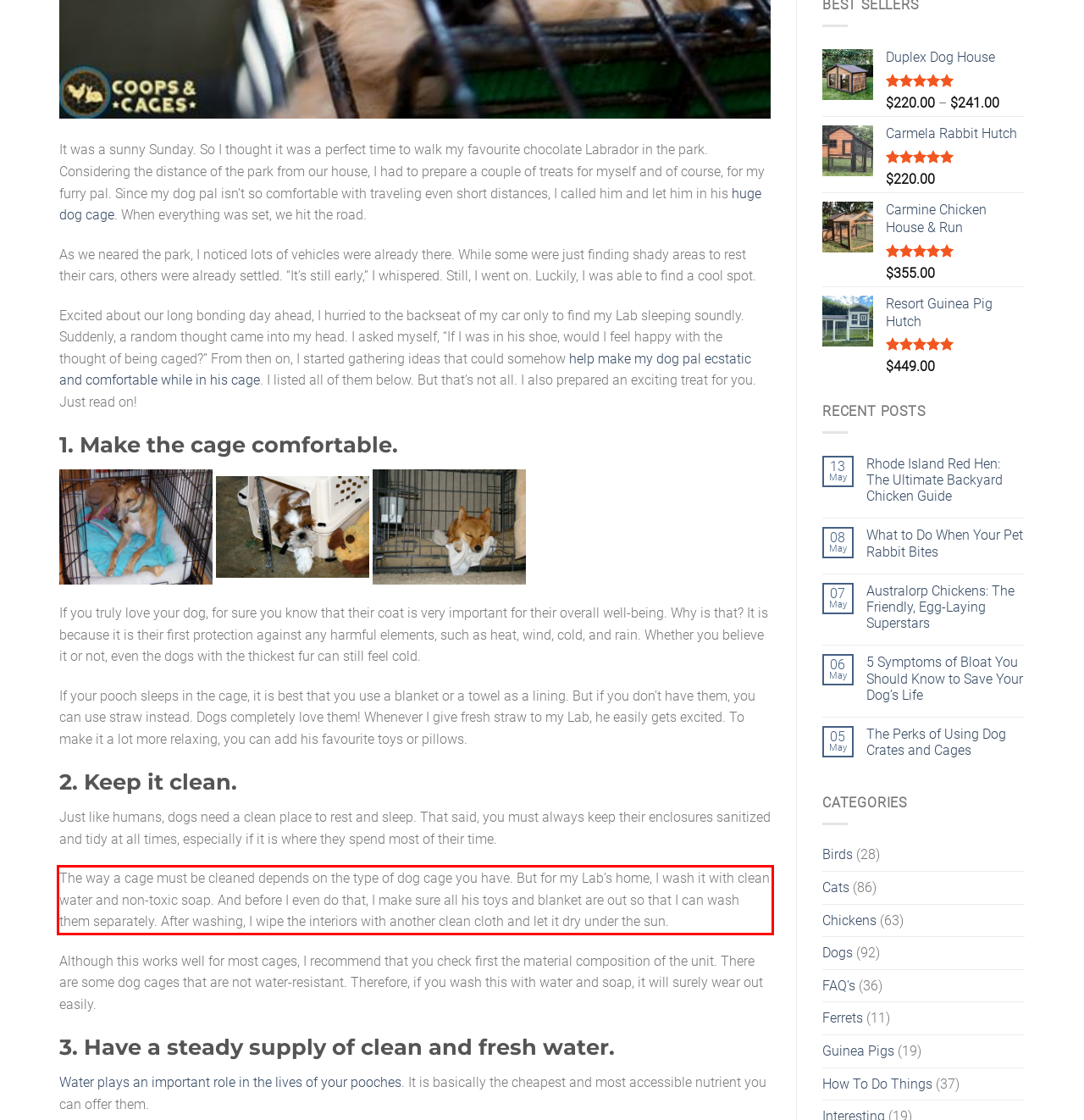Review the screenshot of the webpage and recognize the text inside the red rectangle bounding box. Provide the extracted text content.

The way a cage must be cleaned depends on the type of dog cage you have. But for my Lab’s home, I wash it with clean water and non-toxic soap. And before I even do that, I make sure all his toys and blanket are out so that I can wash them separately. After washing, I wipe the interiors with another clean cloth and let it dry under the sun.